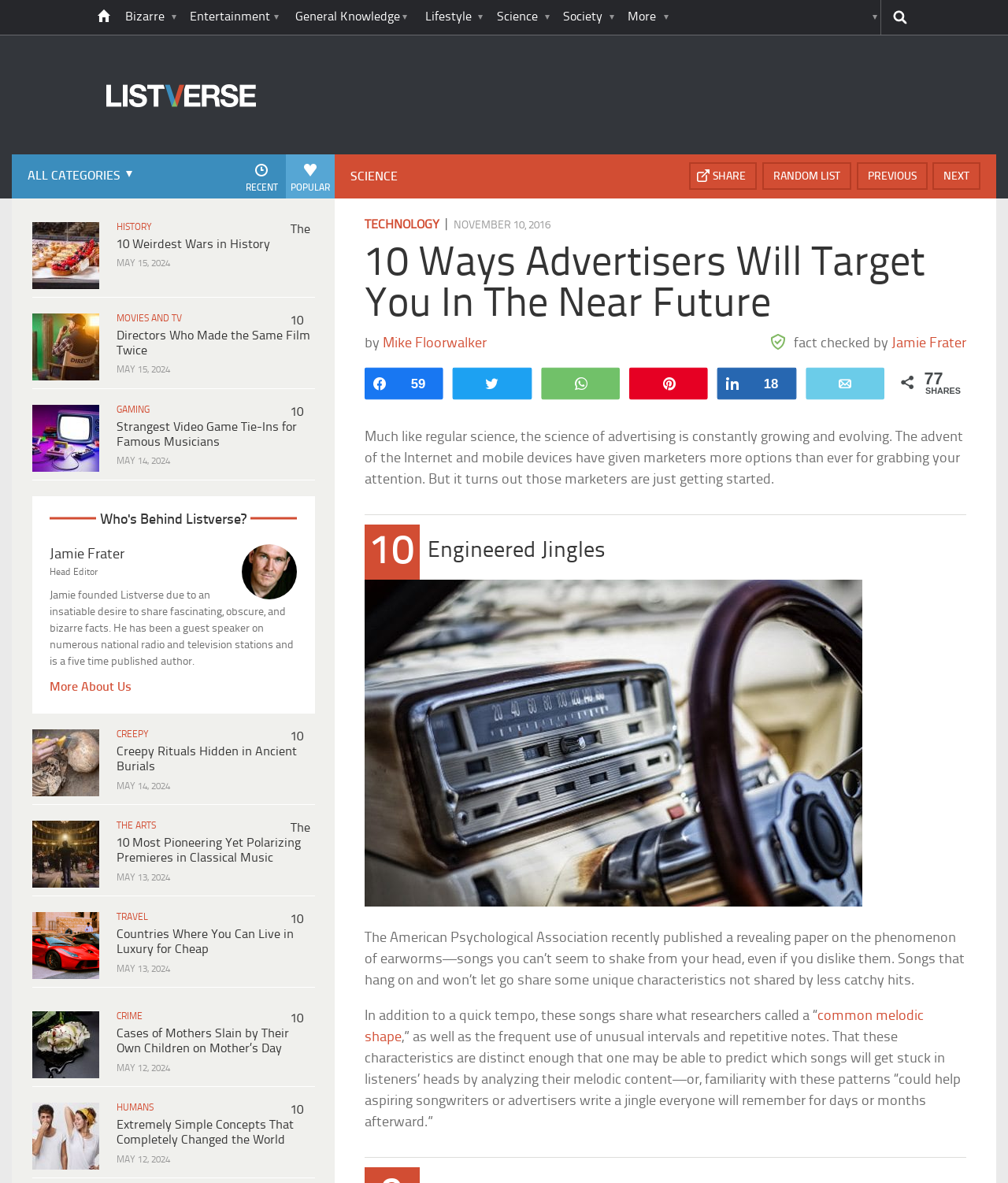What categories are available on the website?
Provide a detailed answer to the question, using the image to inform your response.

I found multiple categories on the website, including Bizarre, Entertainment, General Knowledge, Lifestyle, Science, and Society, which are listed as links at the top of the webpage.